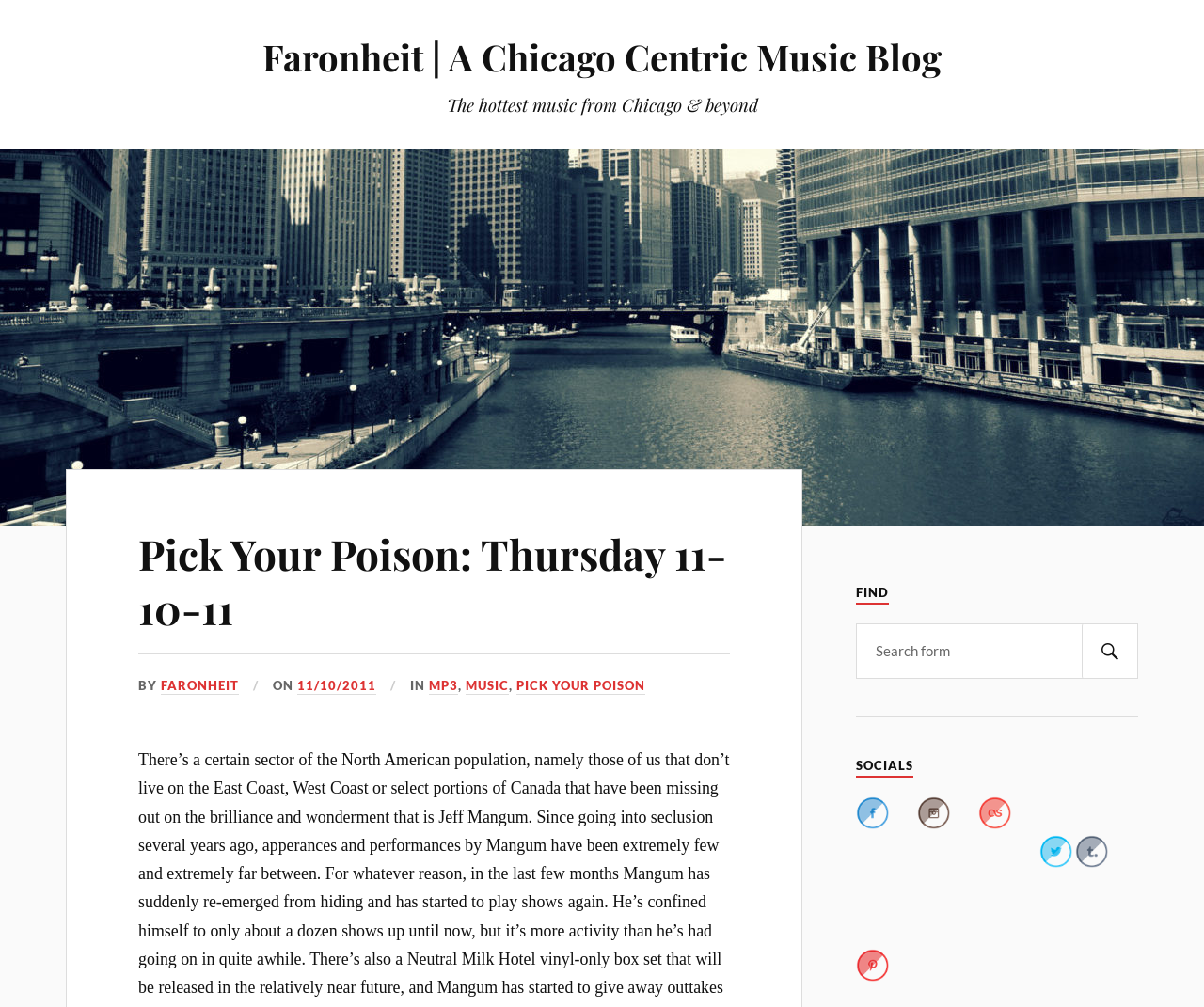Specify the bounding box coordinates of the area to click in order to follow the given instruction: "Click the 'Pick Your Poison: Thursday 11-10-11' link."

[0.115, 0.522, 0.603, 0.631]